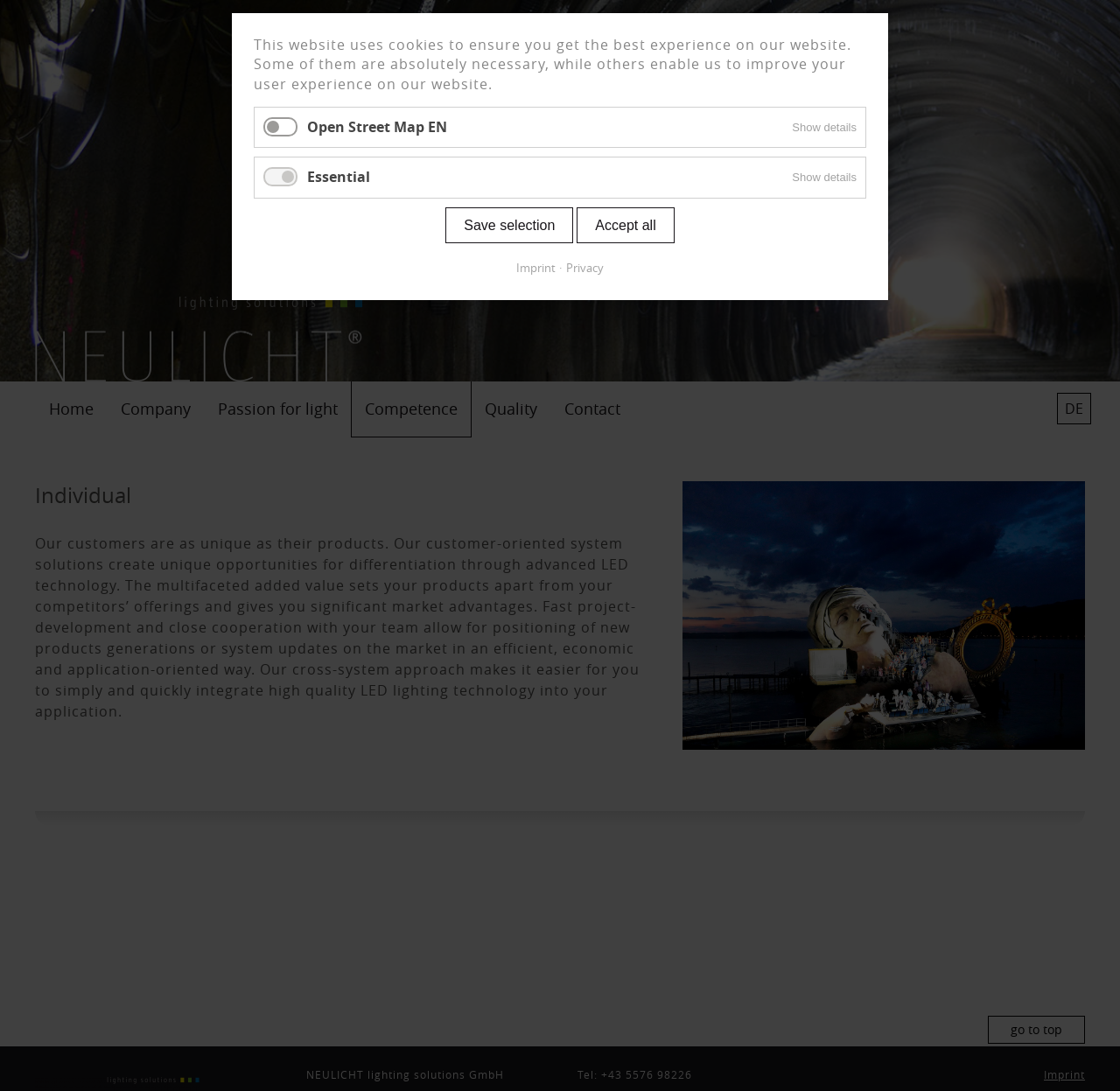Describe all the key features and sections of the webpage thoroughly.

The webpage is about Neulicht, a company that provides customer-specific system solutions using modern LED technology. At the top left, there is a logo and a link to the company's homepage. Next to it, there is a "Skip navigation" link. Below these elements, there is a horizontal menu bar with several menu items, including "Home", "Company", "Passion for light", "Competence", "Quality", and "Contact".

On the top right, there is another horizontal menu bar with a single menu item, "DE", which likely represents a language option. Below the main menu bar, there is a heading that reads "Individual", followed by a block of text that describes the company's customer-oriented system solutions and their benefits.

To the right of the text, there is a figure or an image that takes up a significant portion of the page. At the bottom of the page, there is a section with the company's contact information, including its name, phone number, and a link to the imprint page.

Above the footer section, there is a "go to top" link. The webpage also has a cookie alert at the top, which informs users about the use of cookies on the website and provides options to manage cookie settings. The alert includes checkboxes for selecting cookie preferences, buttons to show details or save selections, and links to the imprint and privacy pages.